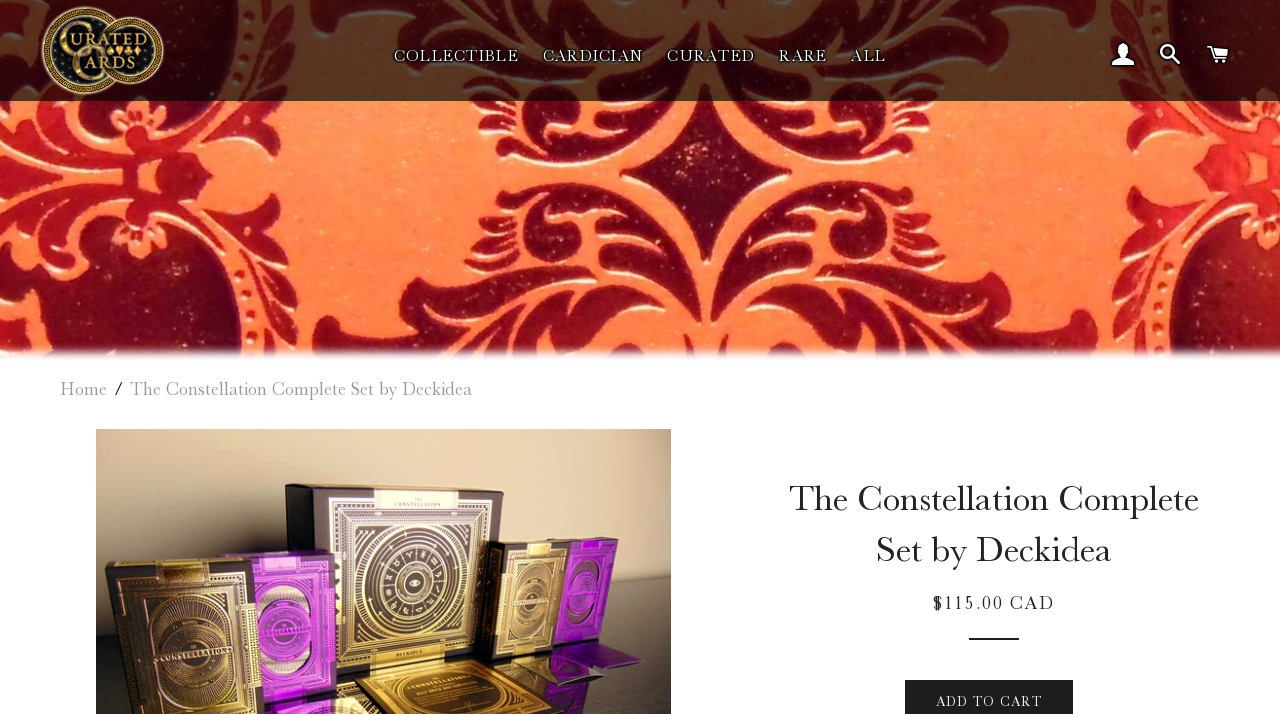Identify the bounding box coordinates for the UI element described as follows: Cart. Use the format (top-left x, top-left y, bottom-right x, bottom-right y) and ensure all values are floating point numbers between 0 and 1.

[0.935, 0.033, 0.969, 0.108]